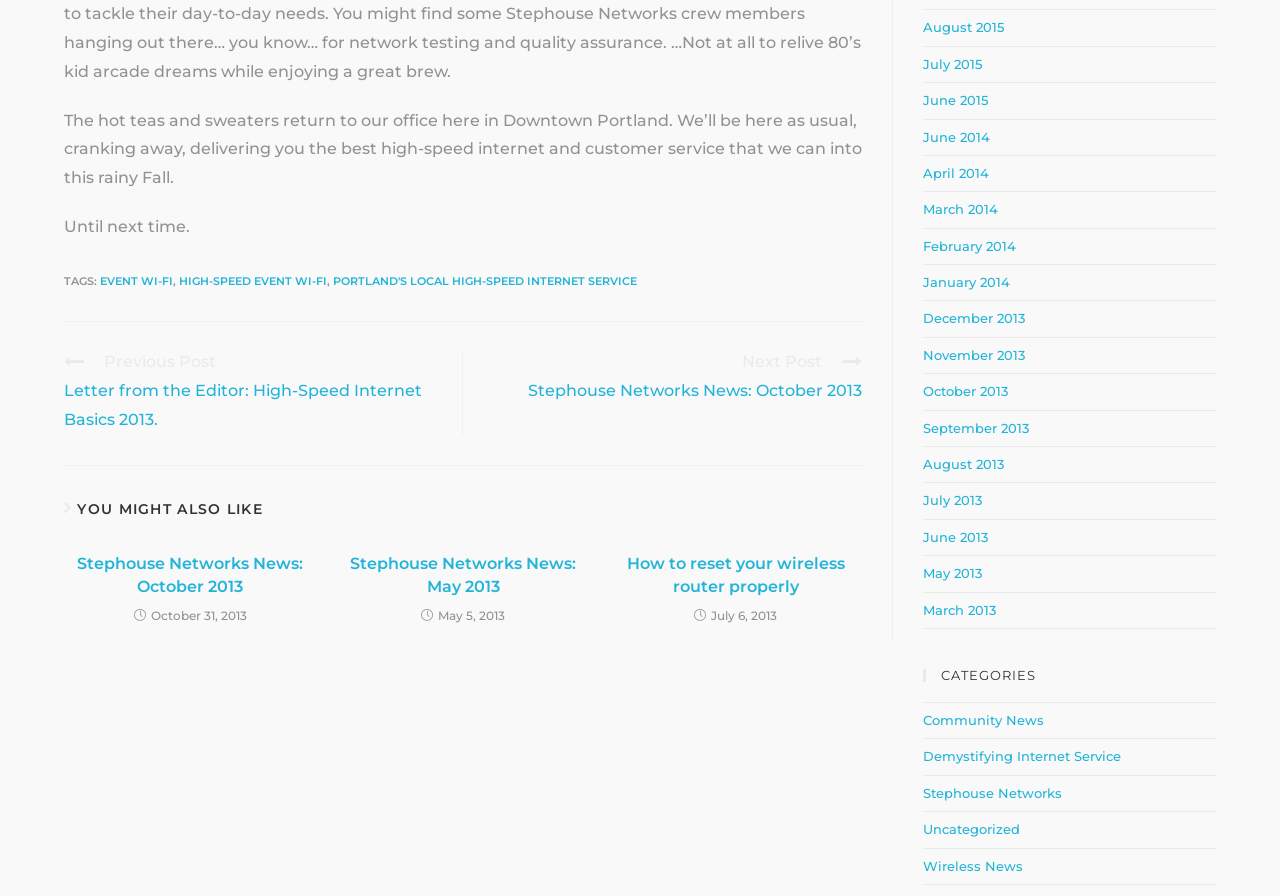Use a single word or phrase to answer the question:
What is the category of the link 'EVENT WI-FI'?

Uncategorized